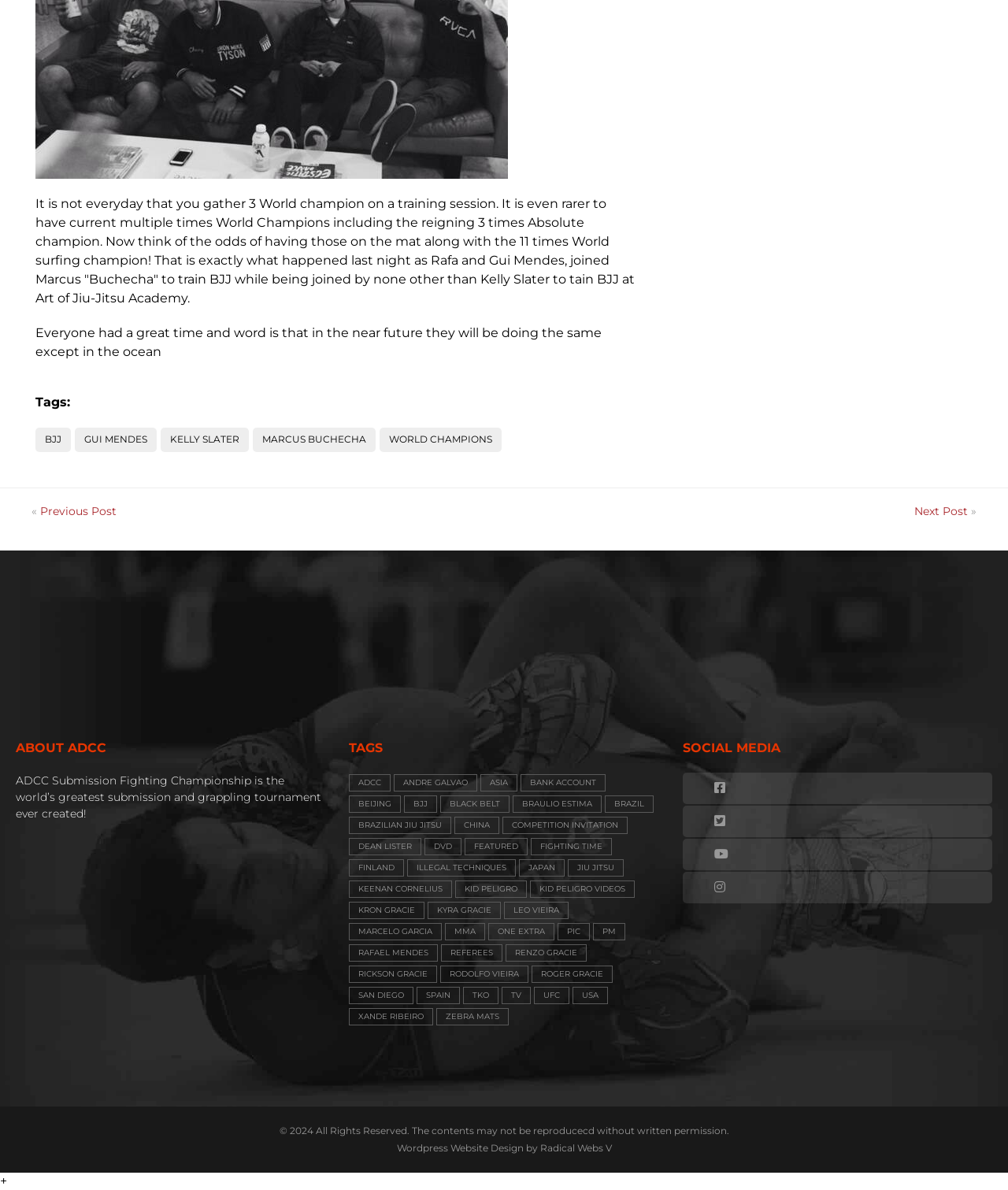Please determine the bounding box coordinates of the element's region to click in order to carry out the following instruction: "Read about 'ADCC Submission Fighting Championship'". The coordinates should be four float numbers between 0 and 1, i.e., [left, top, right, bottom].

[0.016, 0.65, 0.319, 0.69]